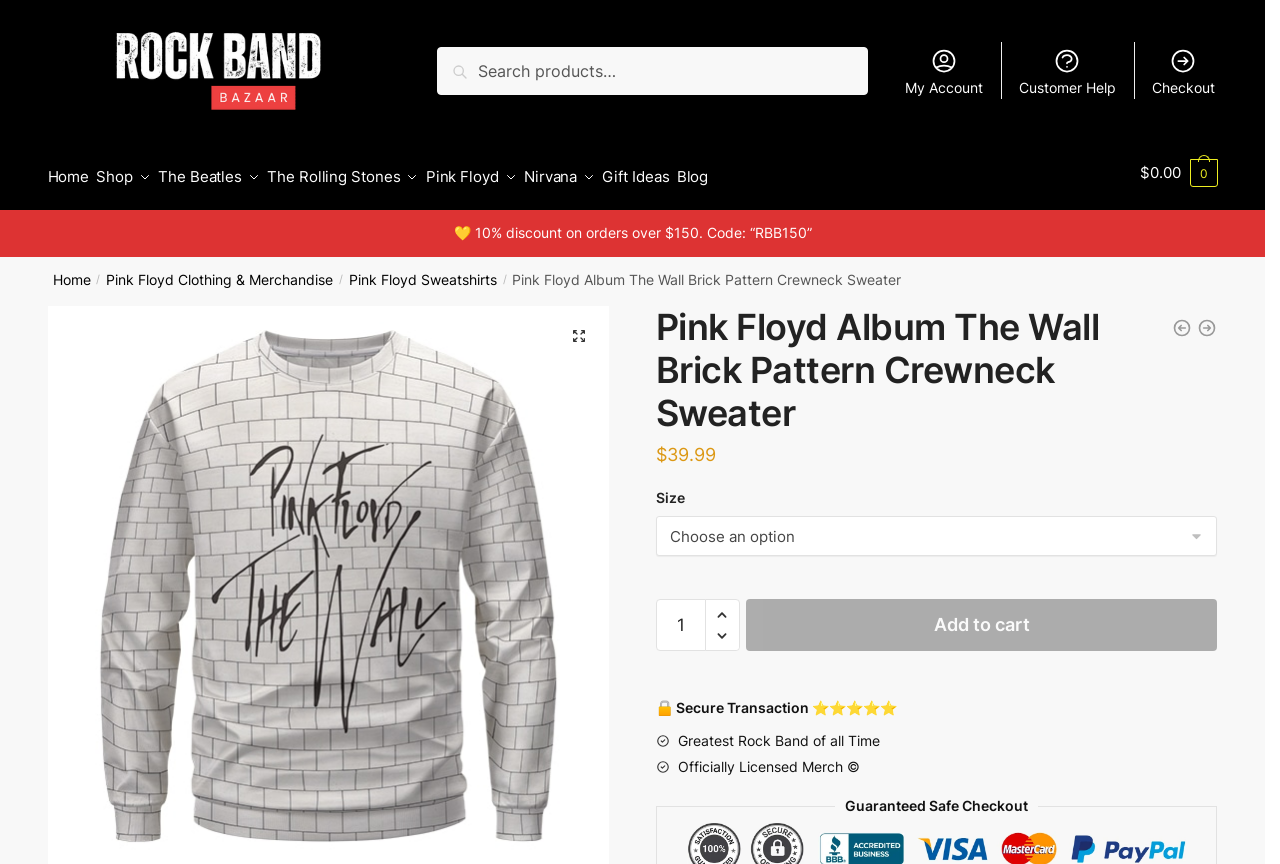Locate the primary heading on the webpage and return its text.

Pink Floyd Album The Wall Brick Pattern Crewneck Sweater